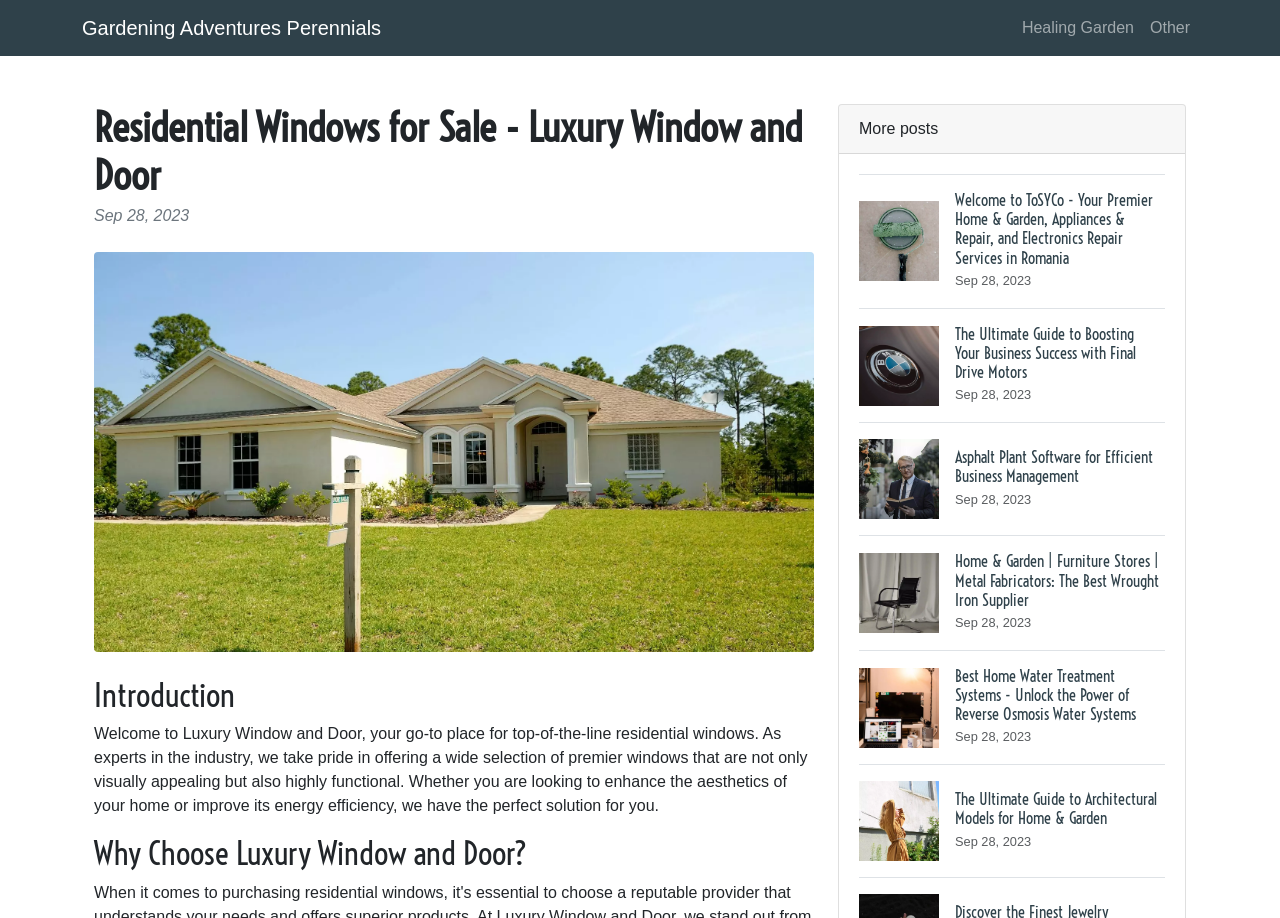What is the purpose of Luxury Window and Door?
Look at the image and respond with a one-word or short-phrase answer.

To provide top-of-the-line residential windows